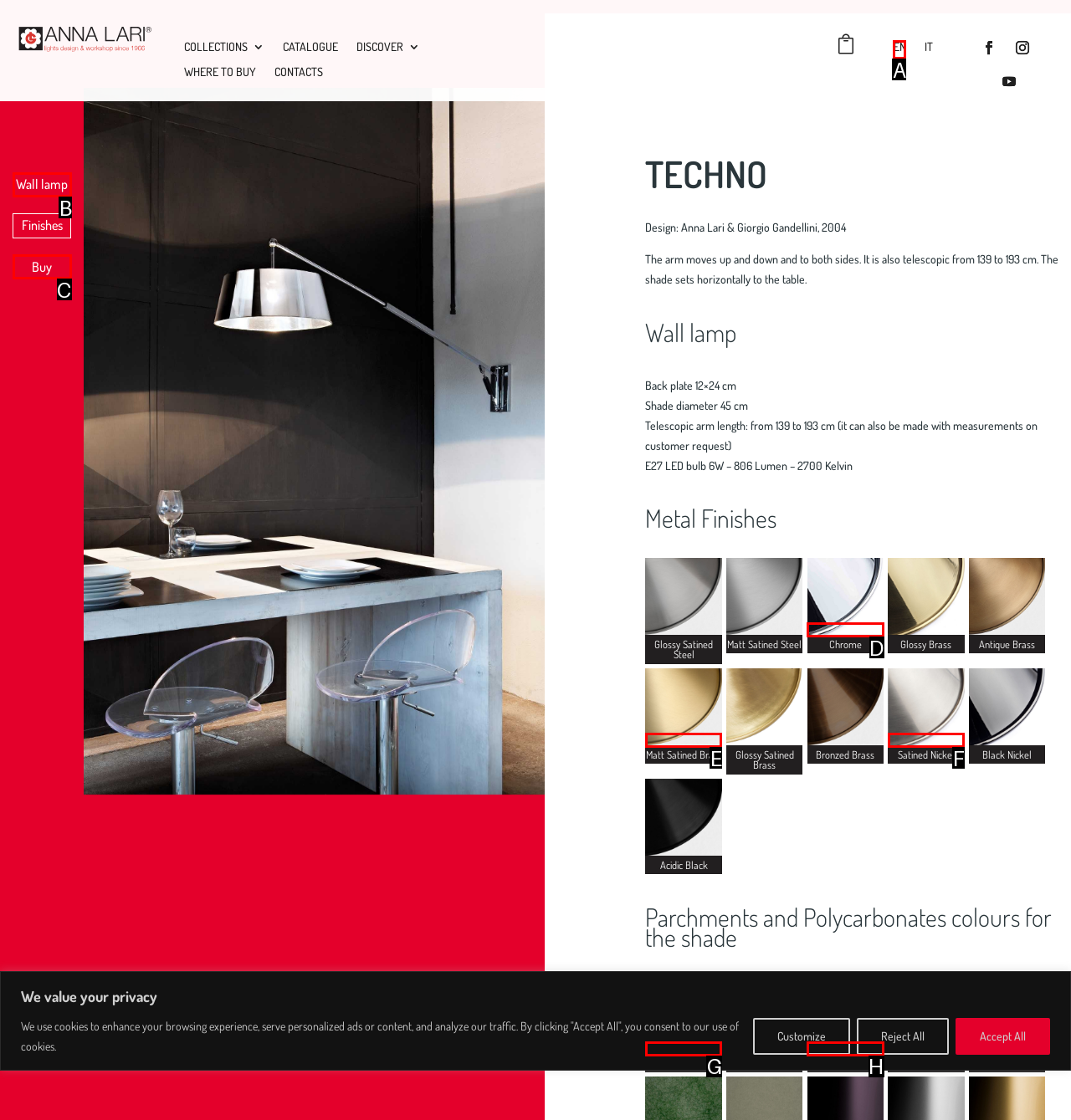Which option should be clicked to execute the task: Explore wall lamp?
Reply with the letter of the chosen option.

B